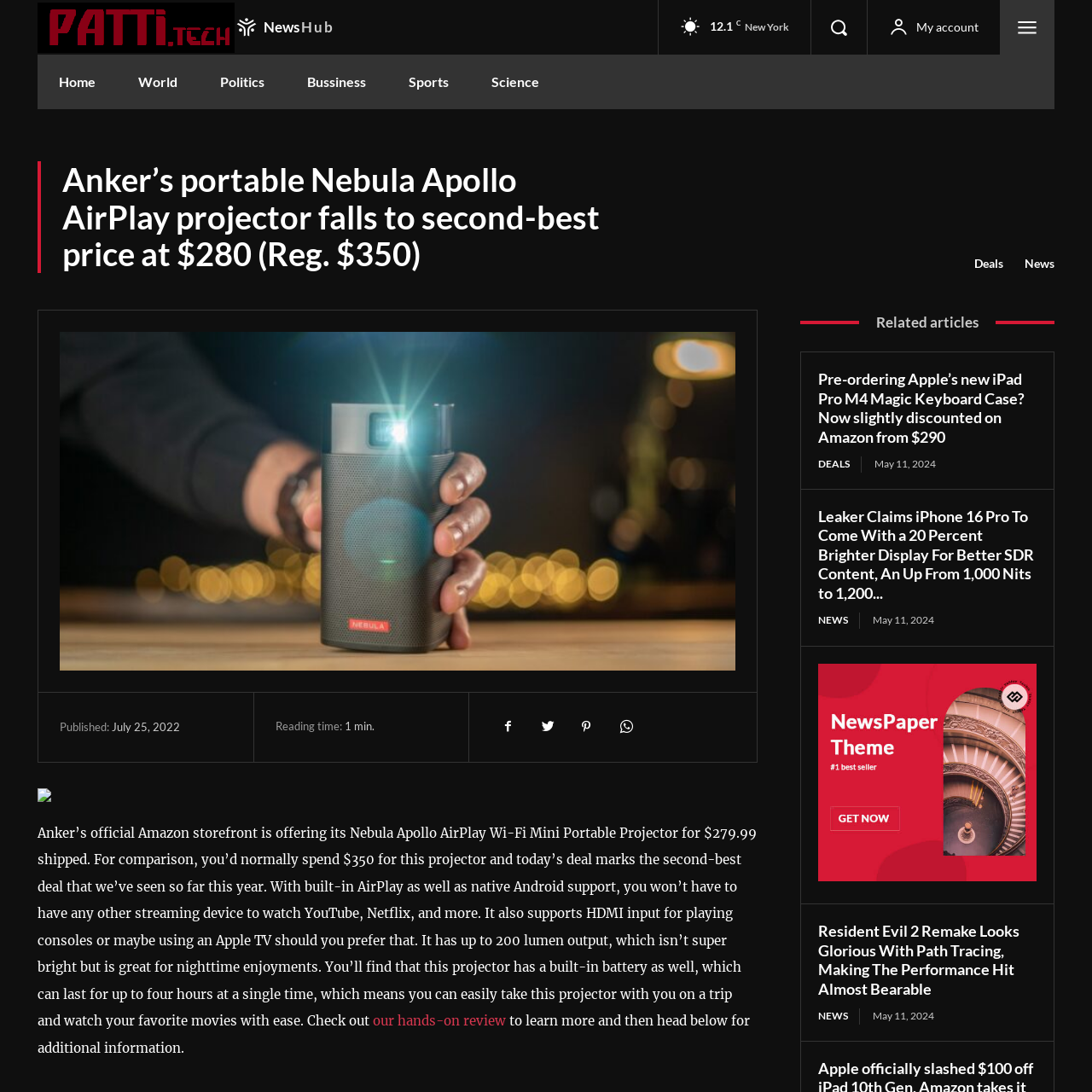Offer a comprehensive narrative for the image inside the red bounding box.

The image showcases the Anker Nebula Apollo, a portable AirPlay projector, highlighting its compact design and functionality. This projector is currently available for $279.99, significantly reduced from its original price of $350, making it a top deal for tech enthusiasts. Designed for simplicity and versatility, it supports built-in AirPlay and native Android streaming, allowing users to easily access platforms like YouTube and Netflix without additional hardware. With features such as HDMI input for gaming consoles and a battery life of up to four hours, it's perfect for both home use and outdoor movie nights. The sleek design, practical features, and appealing price point position the Nebula Apollo as an attractive option for those seeking high-quality portable projection solutions.